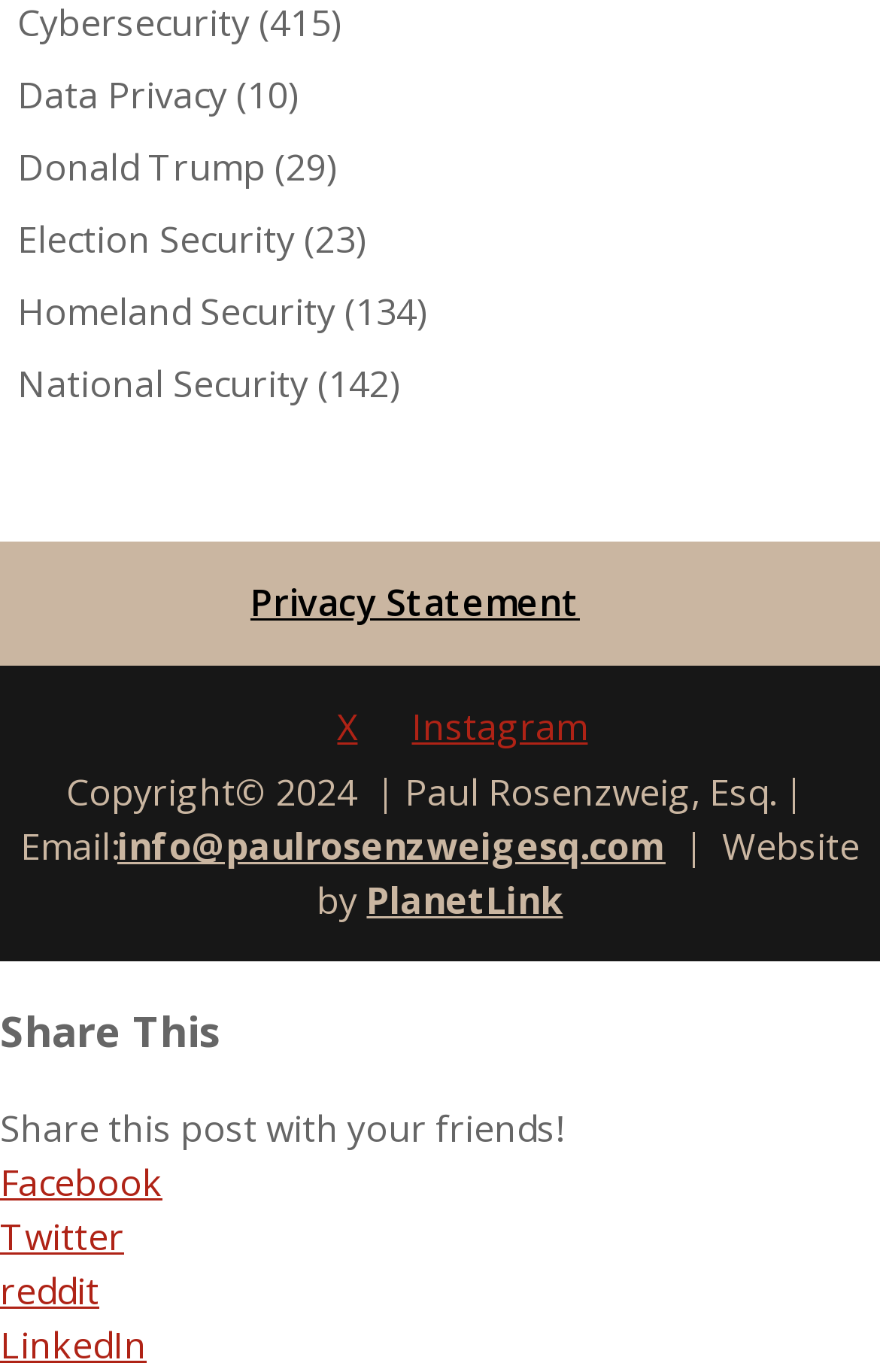Give a one-word or phrase response to the following question: How many links are in the top section?

5